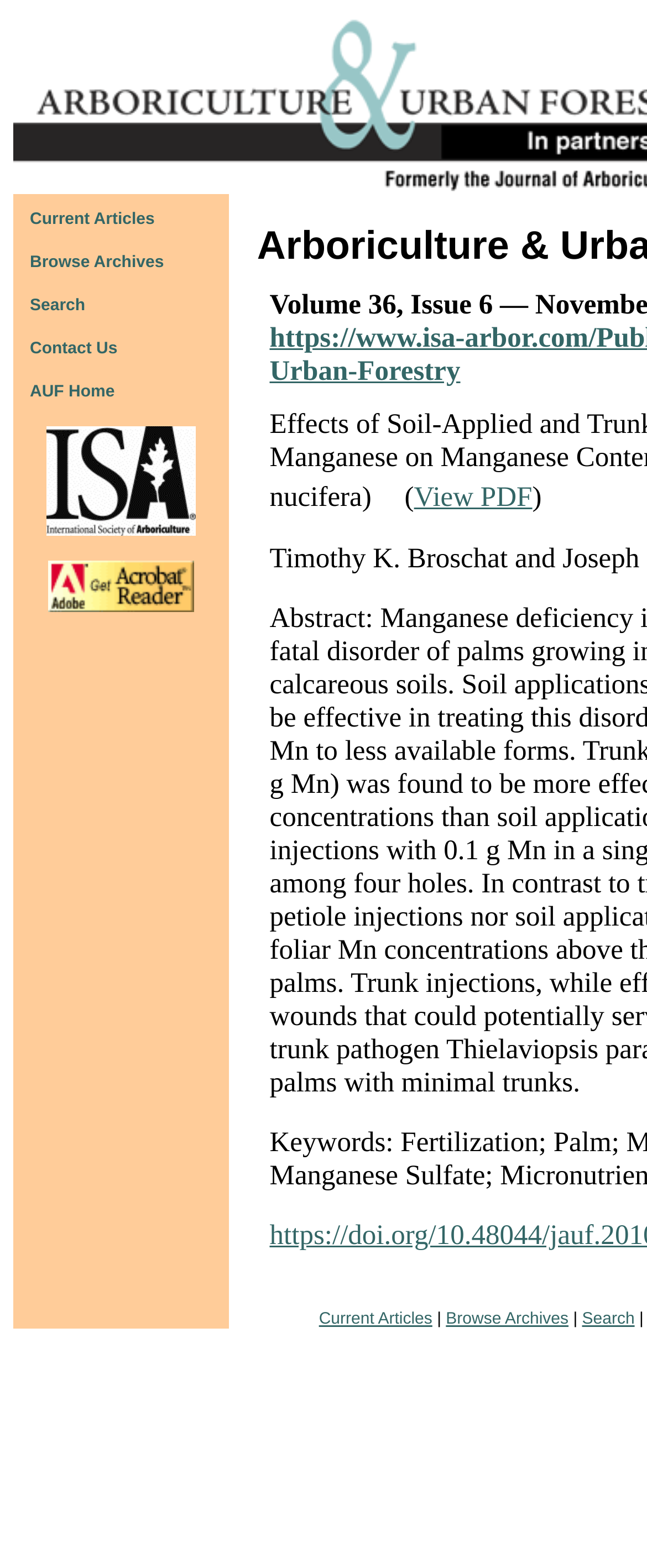Locate the bounding box coordinates of the clickable part needed for the task: "view August 2023".

None